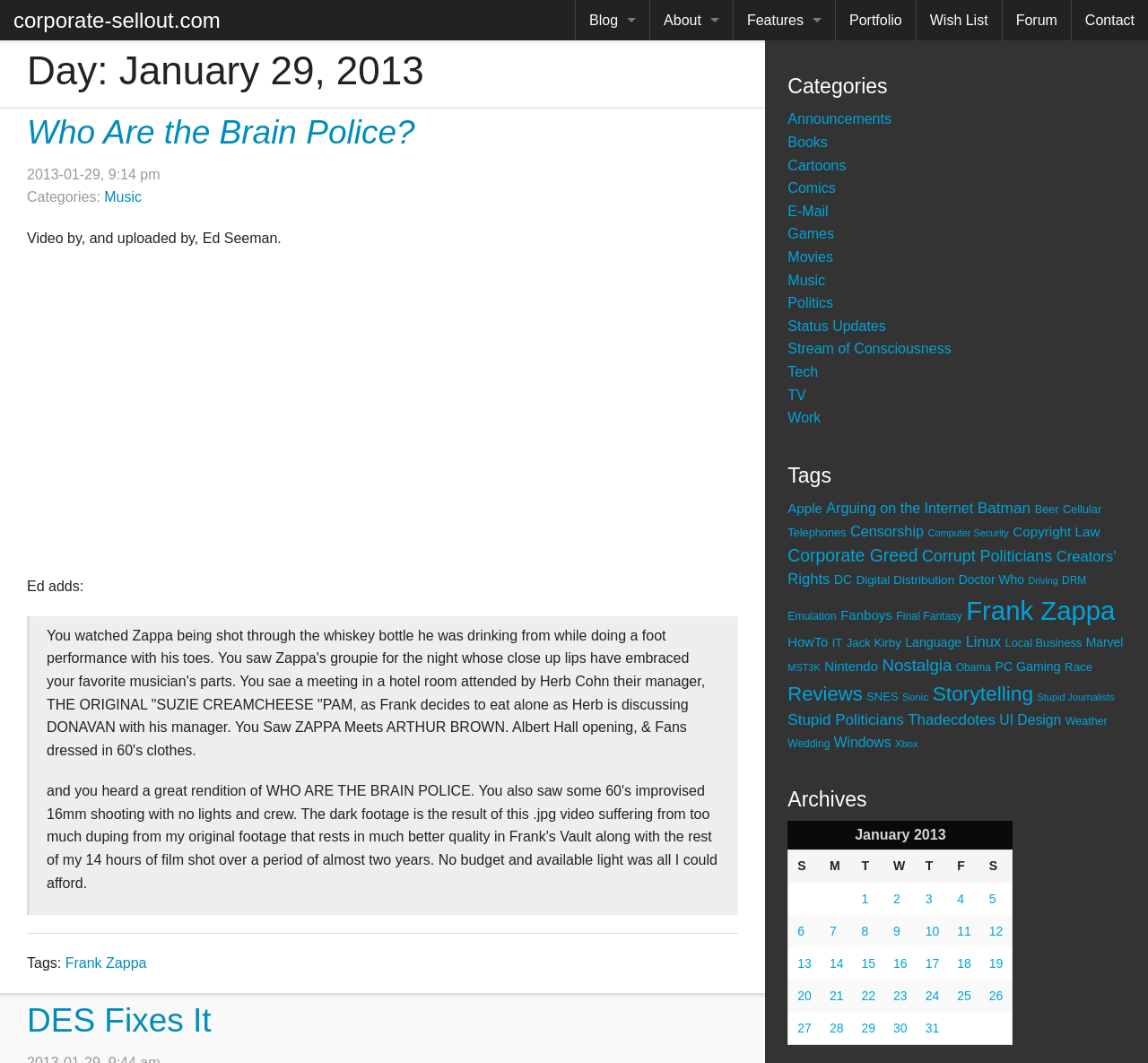What is the category of the link 'Batman'?
Please provide a detailed answer to the question.

The link 'Batman' is categorized under 'Categories' which is a heading located at [0.686, 0.068, 0.98, 0.095]. The link 'Batman' is one of the sub-links under this category.